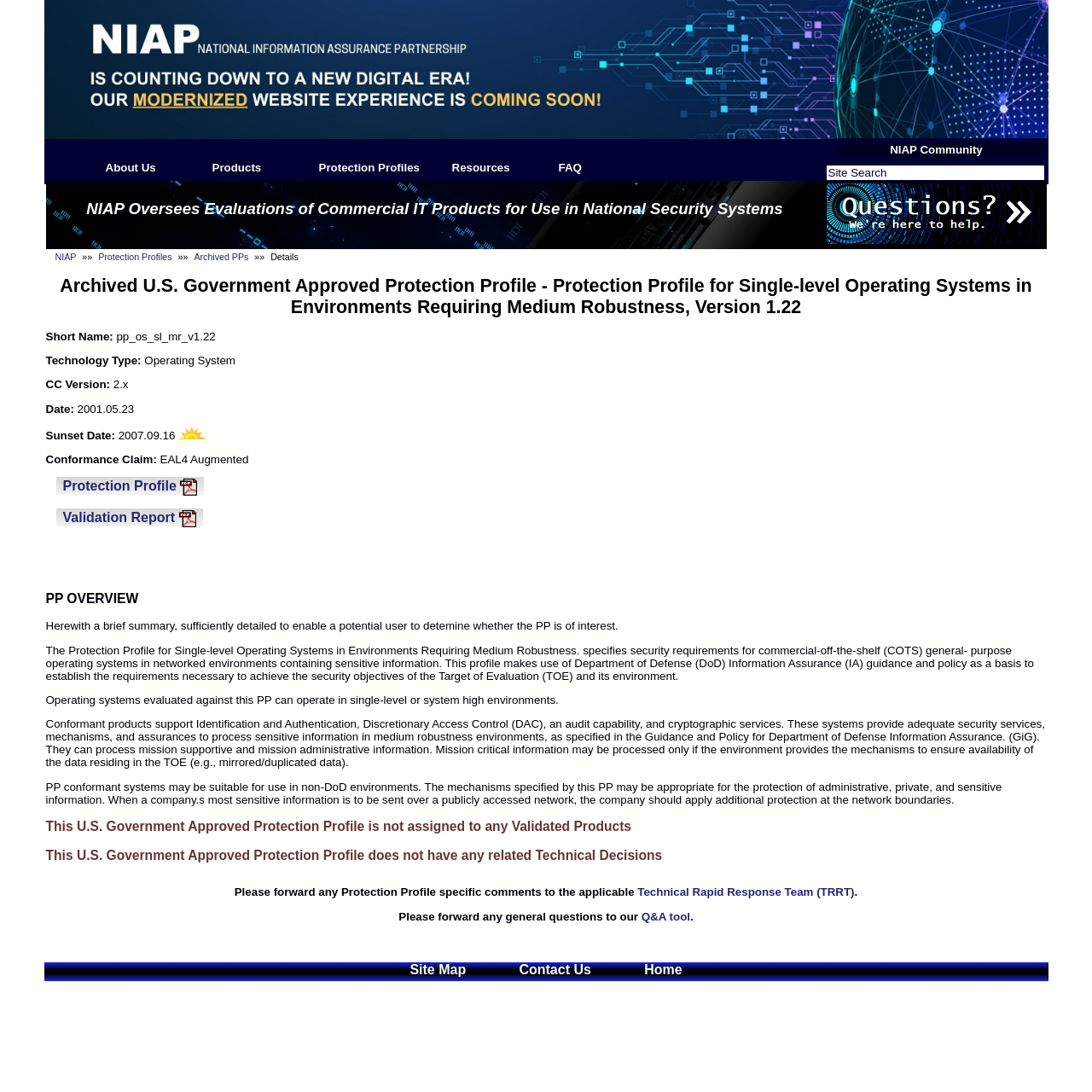Using the provided element description: "name="sub01" value="NIAP Community"", identify the bounding box coordinates. The coordinates should be four floats between 0 and 1 in the order [left, top, right, bottom].

[0.764, 0.127, 0.96, 0.148]